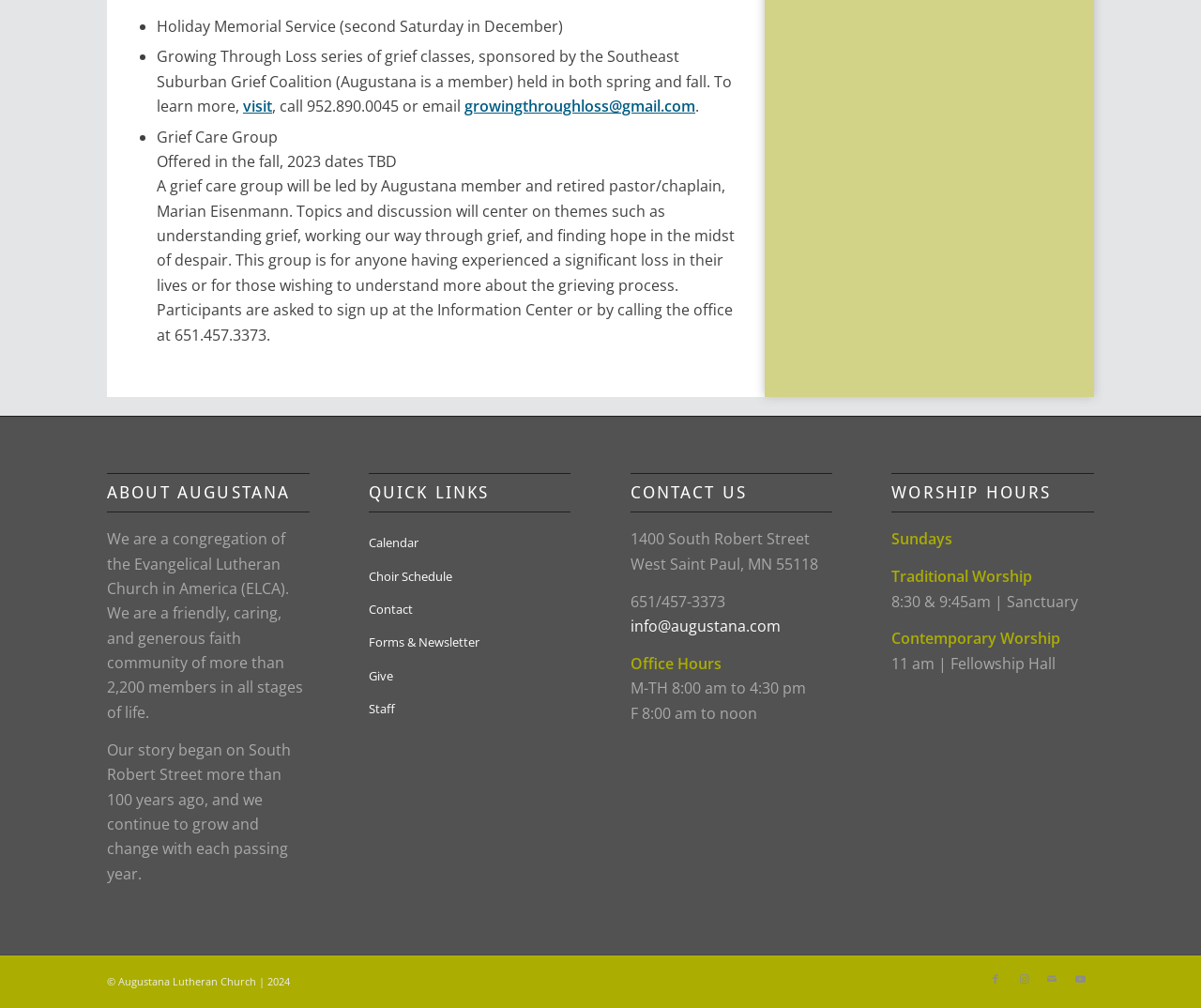What is the theme of the Grief Care Group?
Using the image, answer in one word or phrase.

Understanding grief, working through grief, finding hope